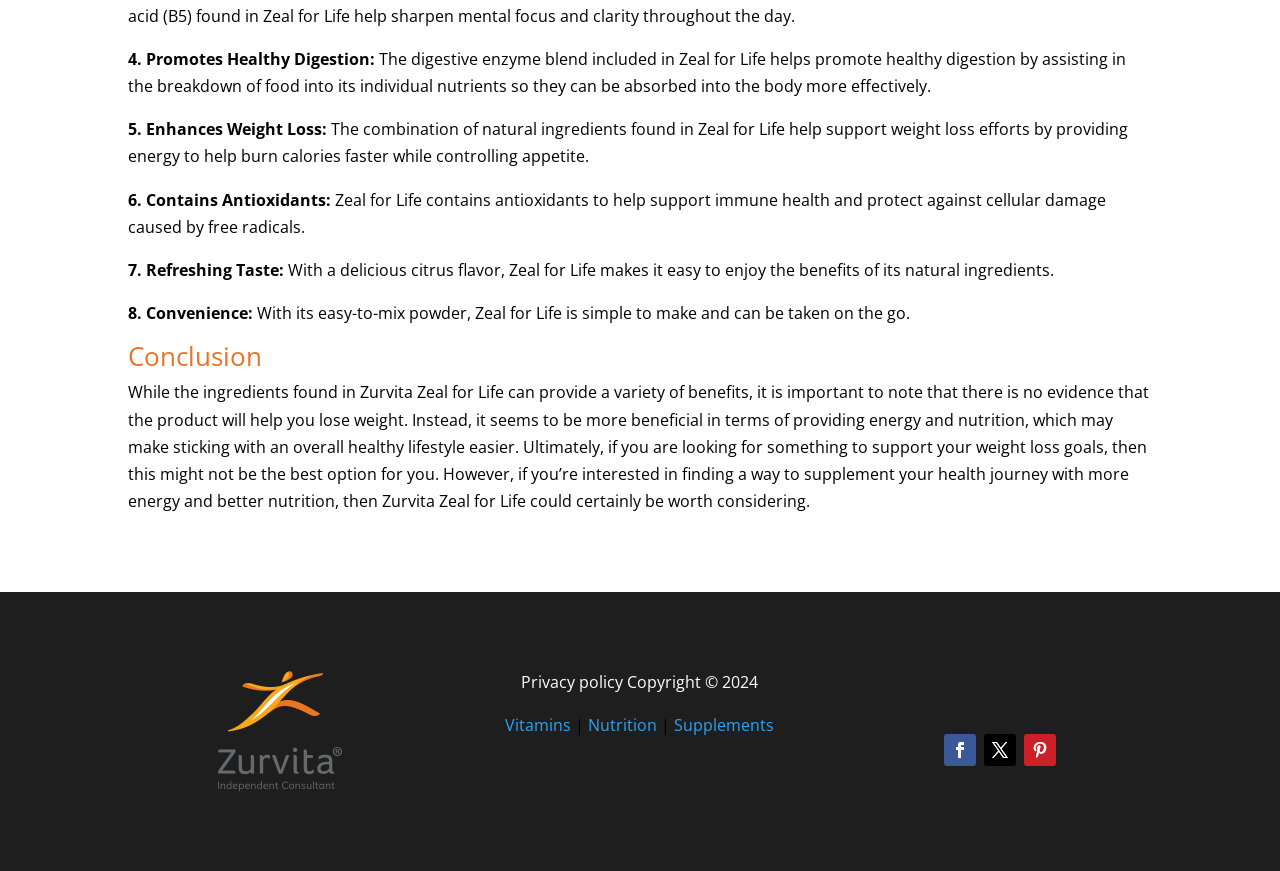How many links are present in the footer section?
Examine the image and give a concise answer in one word or a short phrase.

5